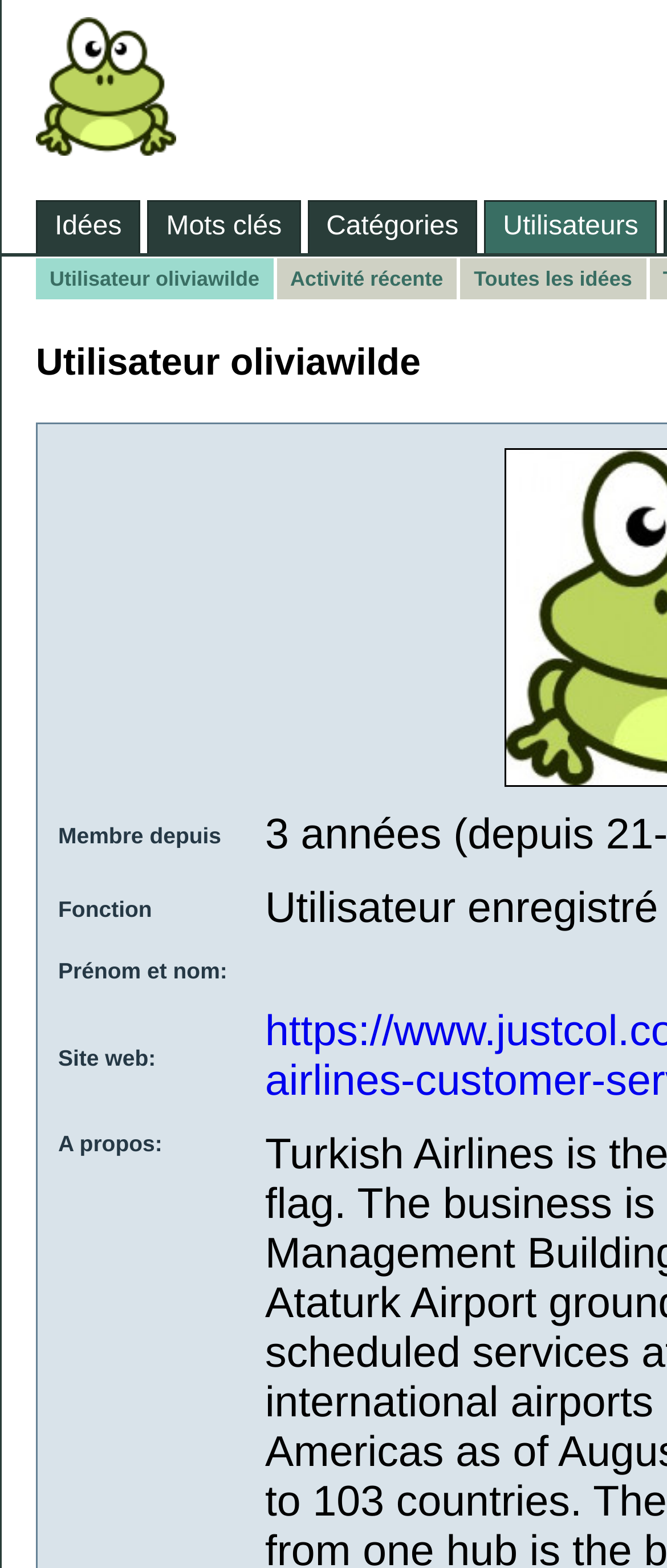Please provide the bounding box coordinates for the element that needs to be clicked to perform the instruction: "go to Idées de Crapauds Fous page". The coordinates must consist of four float numbers between 0 and 1, formatted as [left, top, right, bottom].

[0.054, 0.061, 0.264, 0.109]